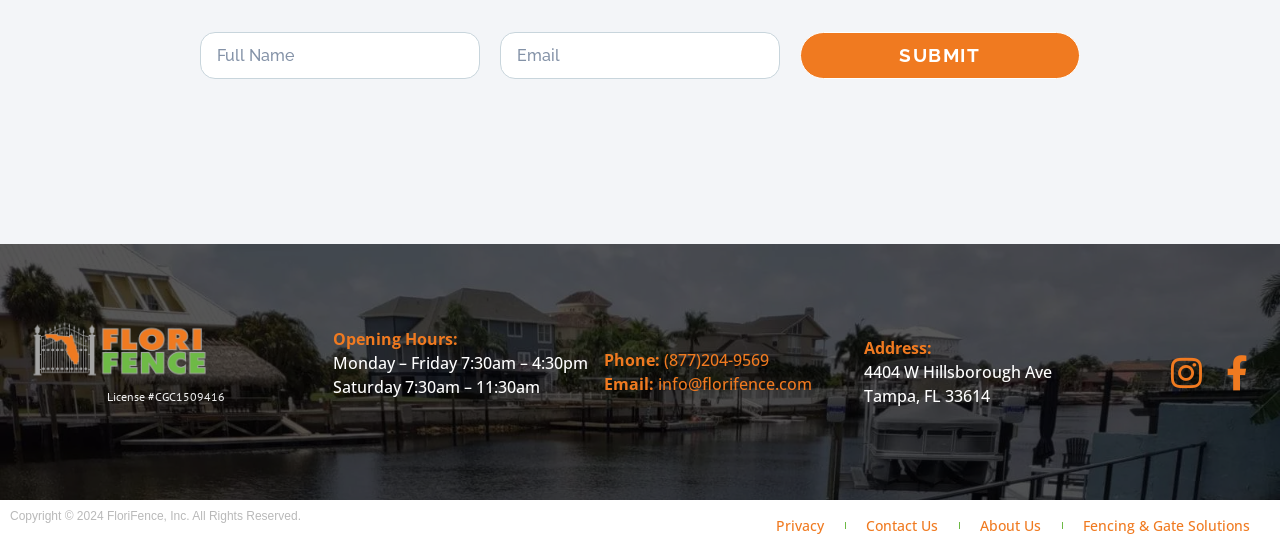What is the company's license number?
Please describe in detail the information shown in the image to answer the question.

I found the company's license number by looking at the static text element that says 'License #CGC1509416'.